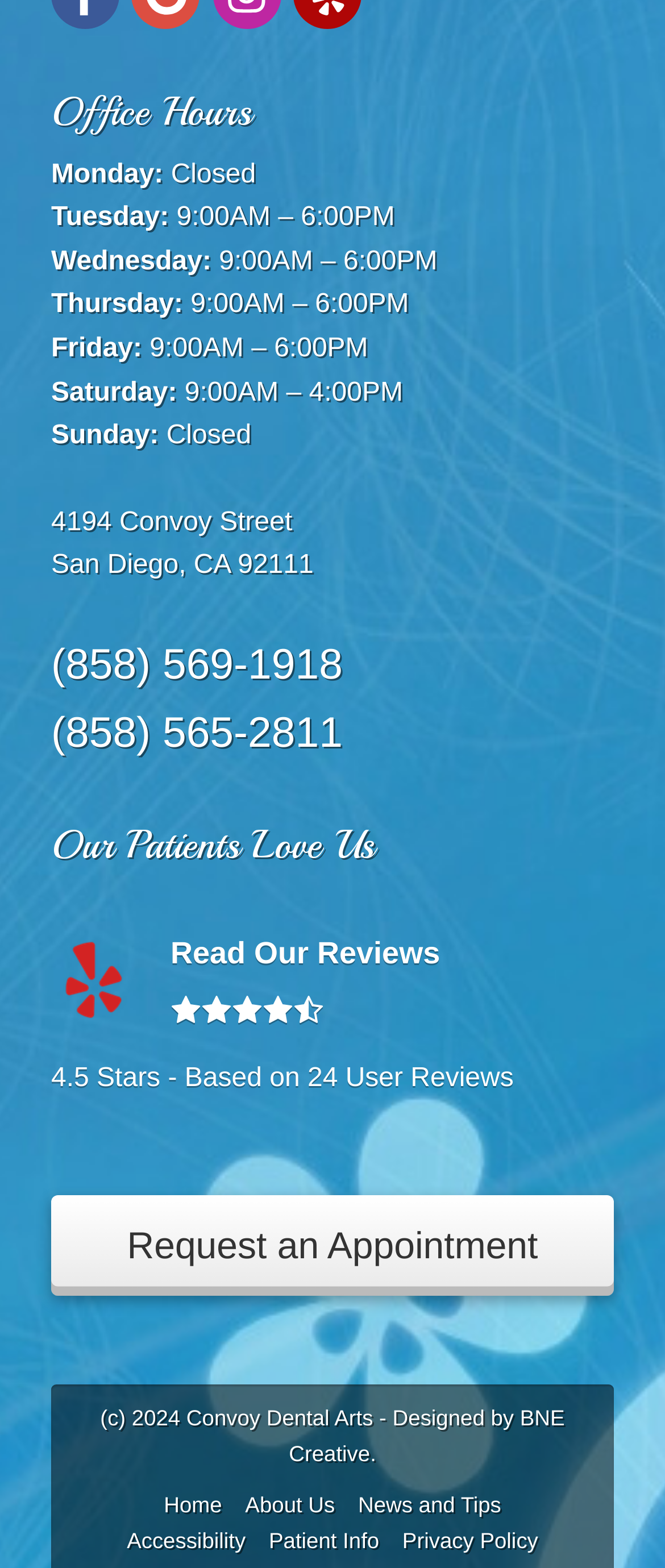Identify the bounding box coordinates of the clickable region required to complete the instruction: "View office hours". The coordinates should be given as four float numbers within the range of 0 and 1, i.e., [left, top, right, bottom].

[0.077, 0.057, 0.923, 0.087]